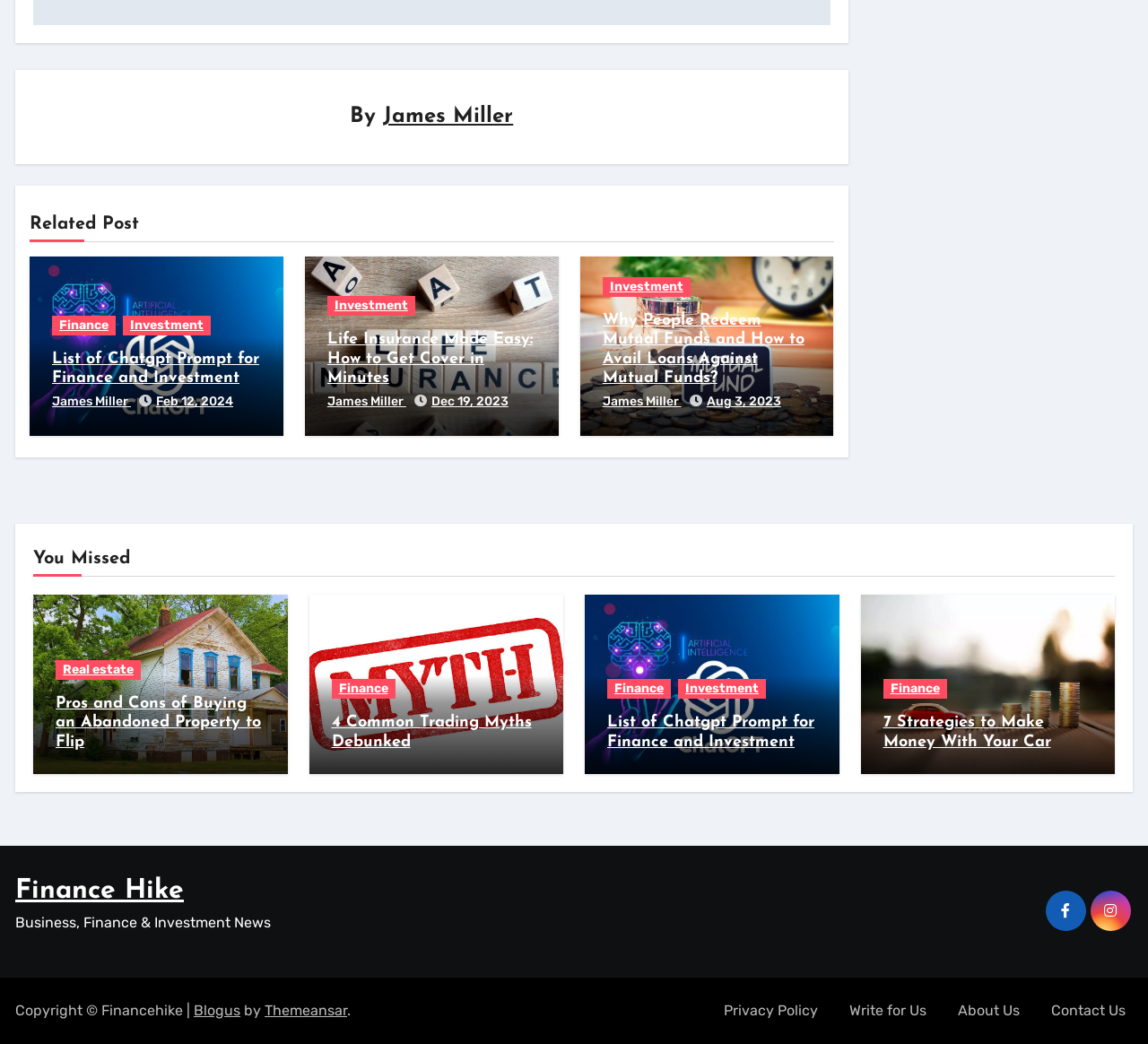Please give the bounding box coordinates of the area that should be clicked to fulfill the following instruction: "Click on the 'Finance' link". The coordinates should be in the format of four float numbers from 0 to 1, i.e., [left, top, right, bottom].

[0.045, 0.302, 0.101, 0.321]